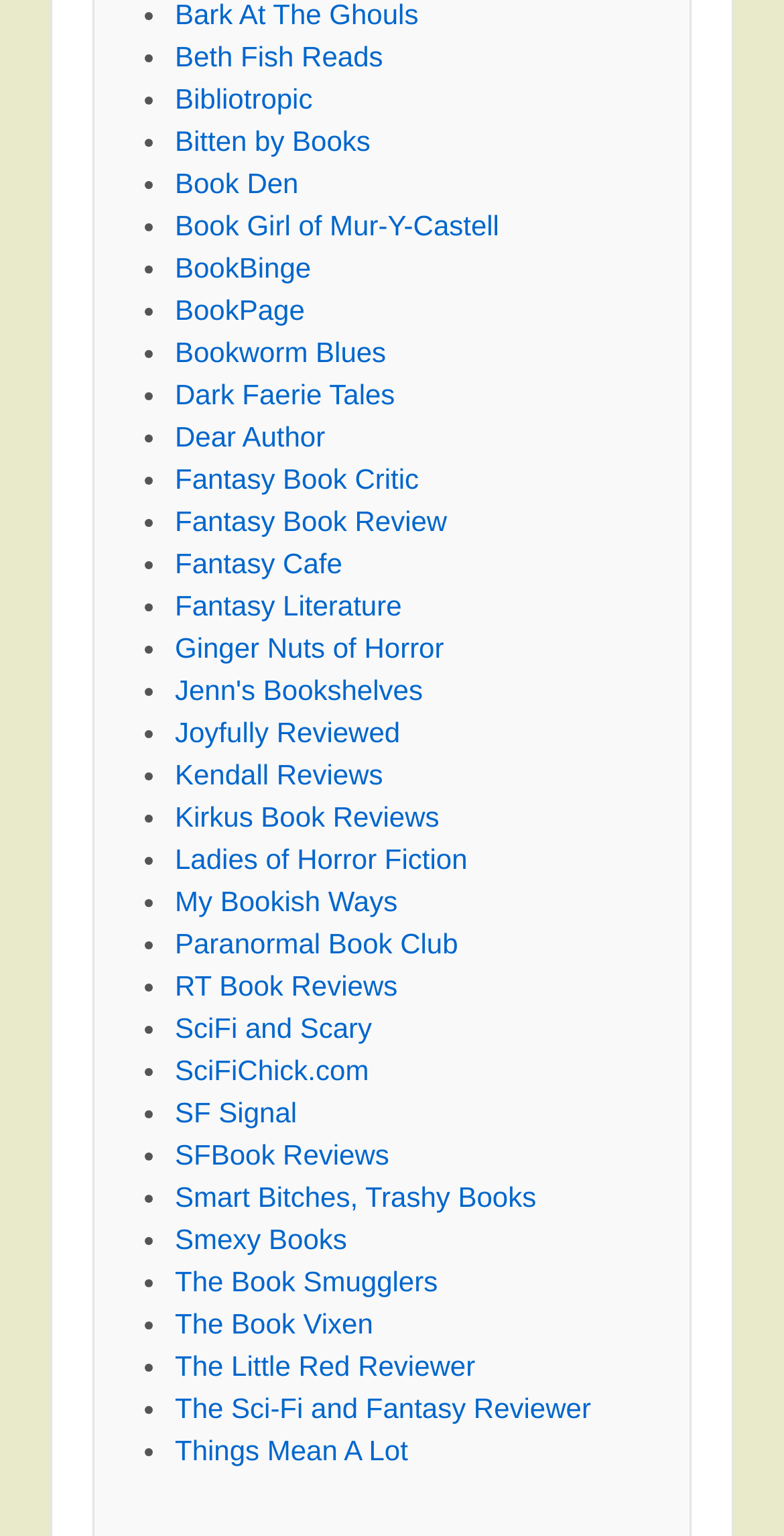How many book review websites are listed?
Analyze the image and provide a thorough answer to the question.

I counted the number of links on the webpage, each representing a book review website, and found 62 of them.